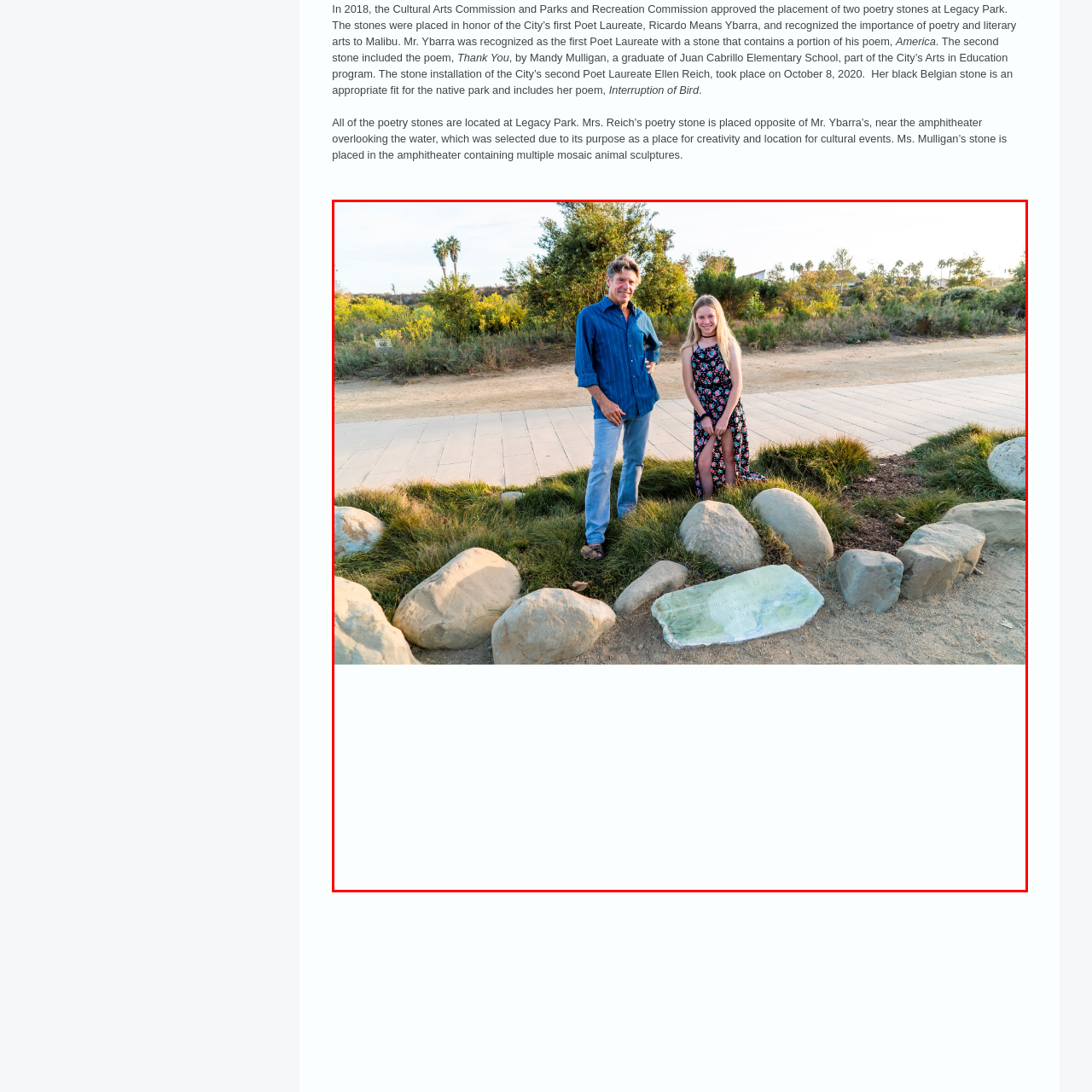Inspect the section within the red border, What is the setting of the image? Provide a one-word or one-phrase answer.

Legacy Park